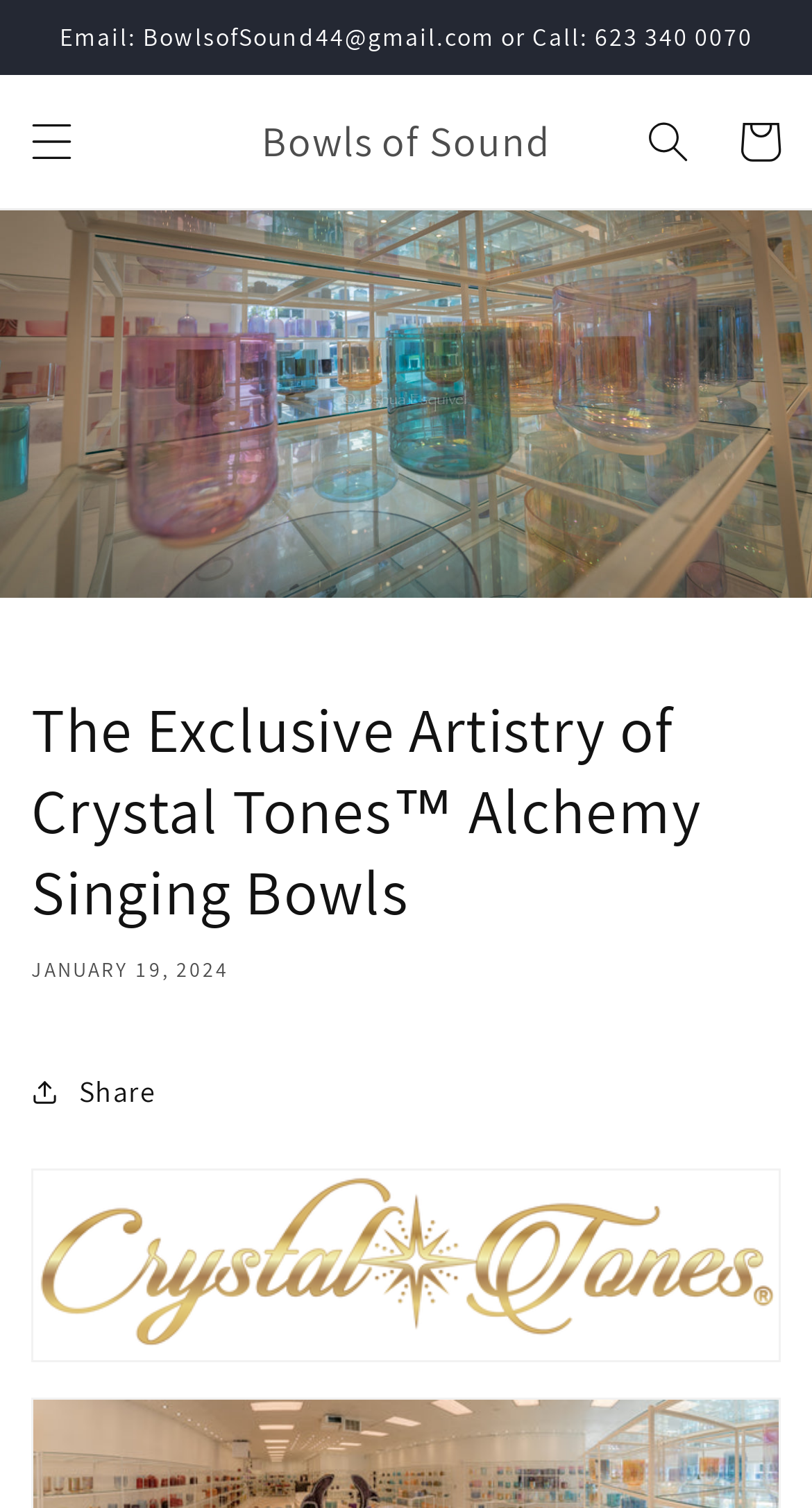What is the current date according to the webpage?
Based on the visual details in the image, please answer the question thoroughly.

I found the current date by looking at the time element inside the header section, which says 'JANUARY 19, 2024'.